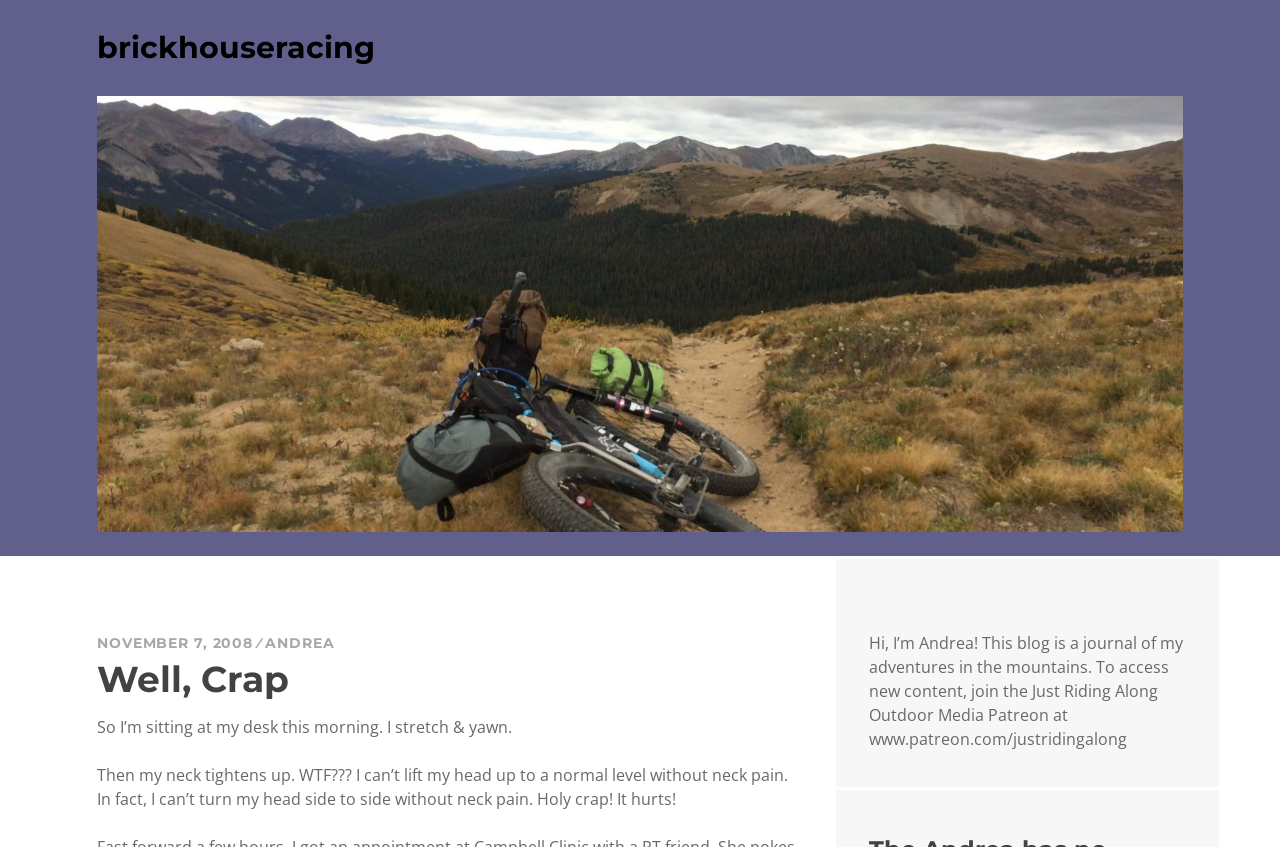Determine the bounding box coordinates for the HTML element described here: "November 7, 2008November 8, 2008".

[0.076, 0.748, 0.198, 0.77]